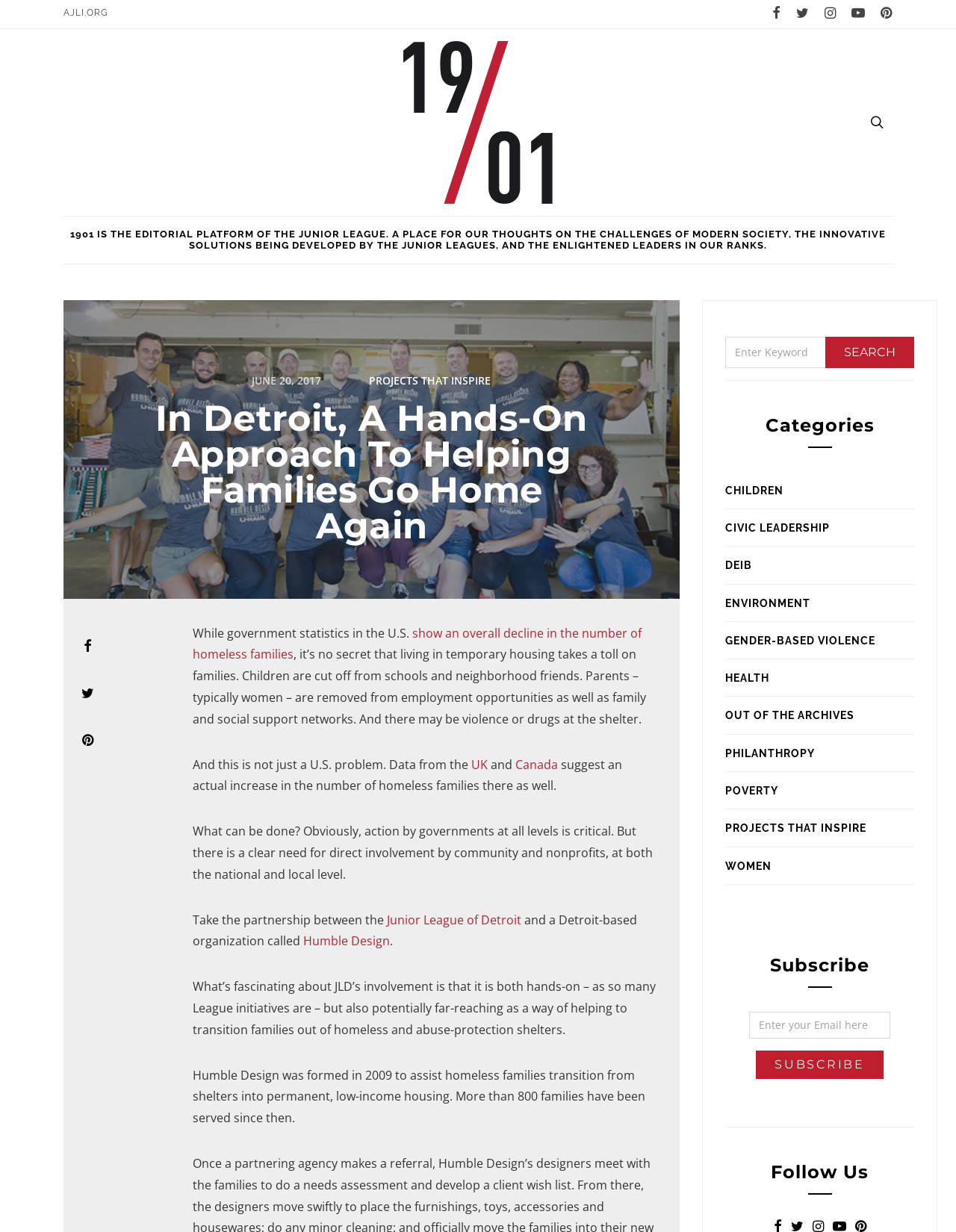How many families have been served by Humble Design?
Please use the visual content to give a single word or phrase answer.

More than 800